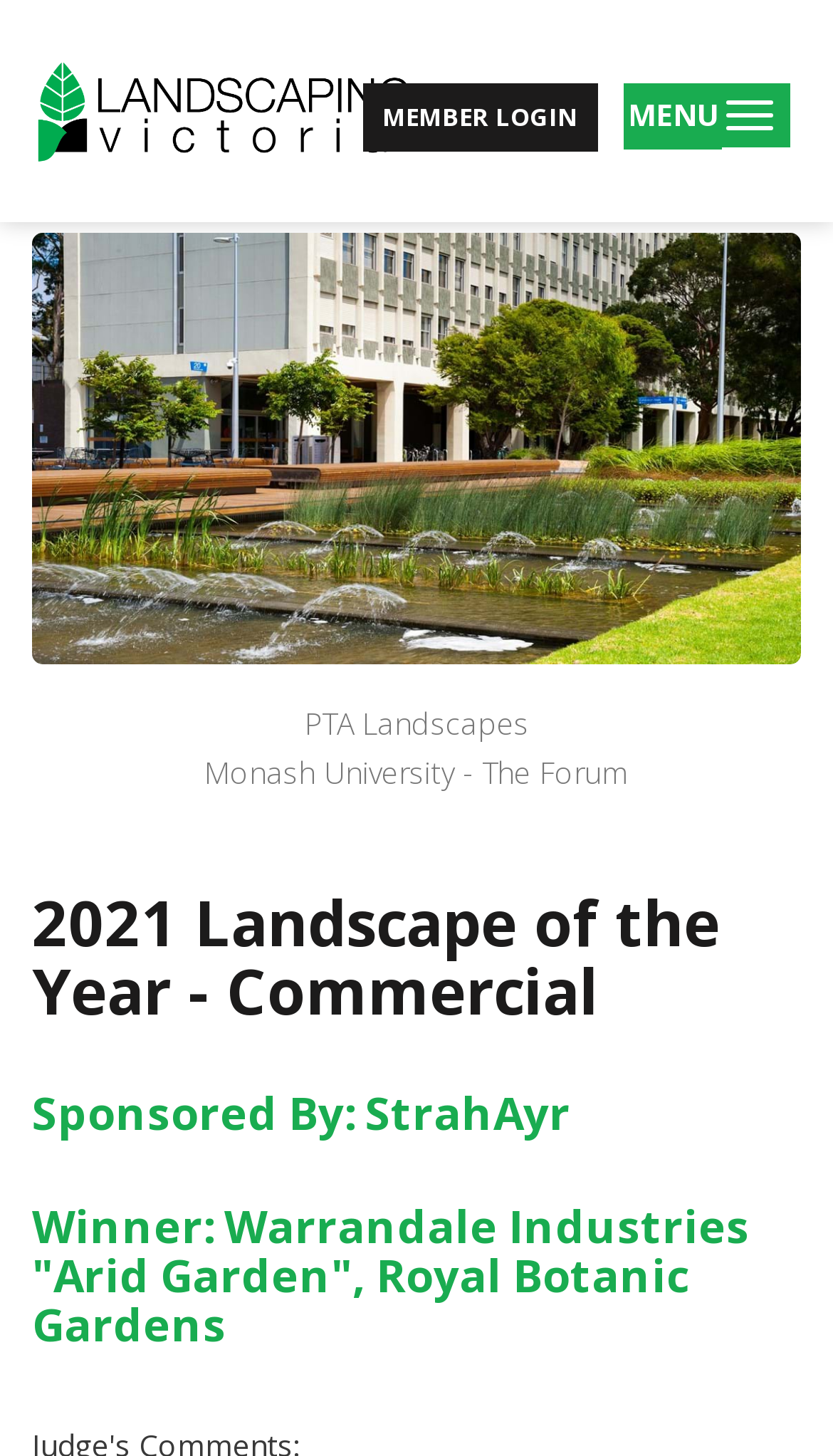Explain the features and main sections of the webpage comprehensively.

The webpage is about the 2021 Landscape of the Year award in the commercial category. At the top left, there is a link, and next to it, a button labeled "MENU Toggle navigation" is positioned. Below these elements, a link is centered at the top of the page. 

To the right of the centered link, a "MEMBER LOGIN" link is located. Below the login link, a large image takes up most of the width of the page, with a caption. 

On top of the image, there are three headings. The first heading, "PTA Landscapes", is positioned at the top left of the image, followed by "Monash University - The Forum" to its right. The main heading, "2021 Landscape of the Year - Commercial", is centered below the first two headings. 

Further down, a heading "Sponsored By: StrahAyr" is located, with a link to "StrahAyr" on its right side. At the very bottom, the winner of the award is announced in a heading, "Winner: Warrandale Industries 'Arid Garden', Royal Botanic Gardens".